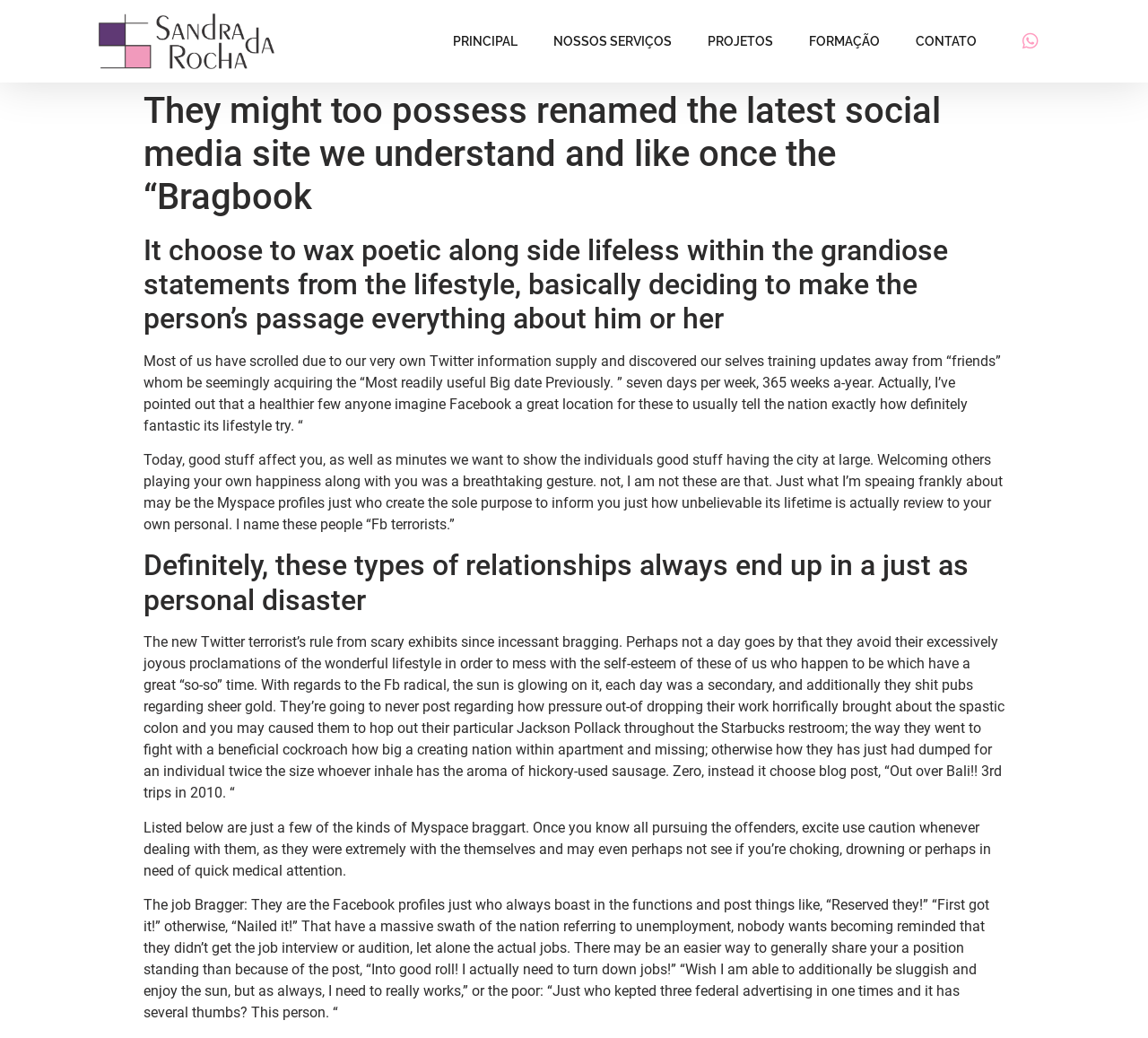Using the webpage screenshot, locate the HTML element that fits the following description and provide its bounding box: "Contato".

[0.782, 0.02, 0.866, 0.059]